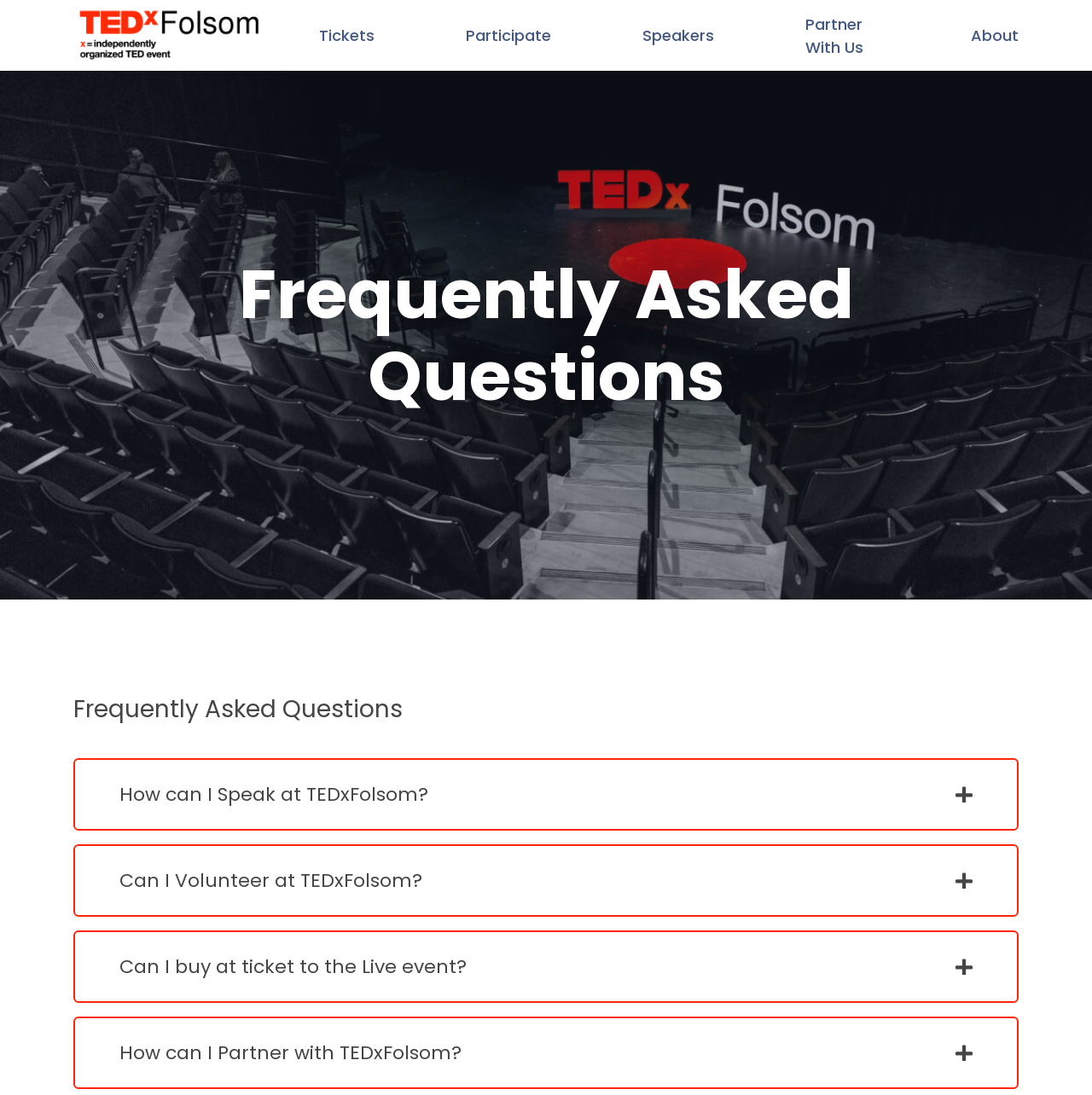From the image, can you give a detailed response to the question below:
How many FAQs are listed on this page?

There are four FAQs listed on this page, each with a heading and a collapsible button. The FAQs are: How can I Speak at TEDxFolsom?, Can I Volunteer at TEDxFolsom?, Can I buy a ticket to the Live event?, and How can I Partner with TEDxFolsom?